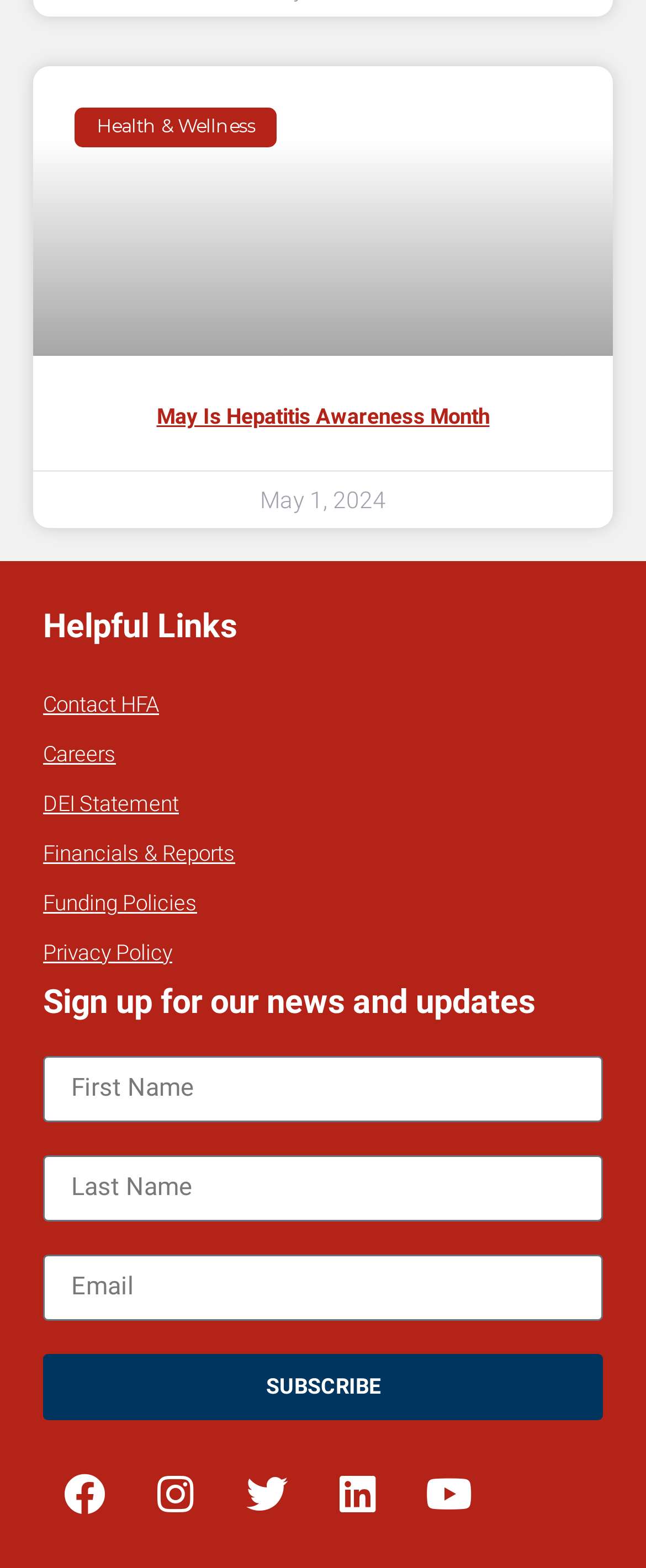What is the theme of the current month?
Please answer the question with as much detail and depth as you can.

The webpage has a heading 'May Is Hepatitis Awareness Month' which indicates that the theme of the current month is Hepatitis Awareness.